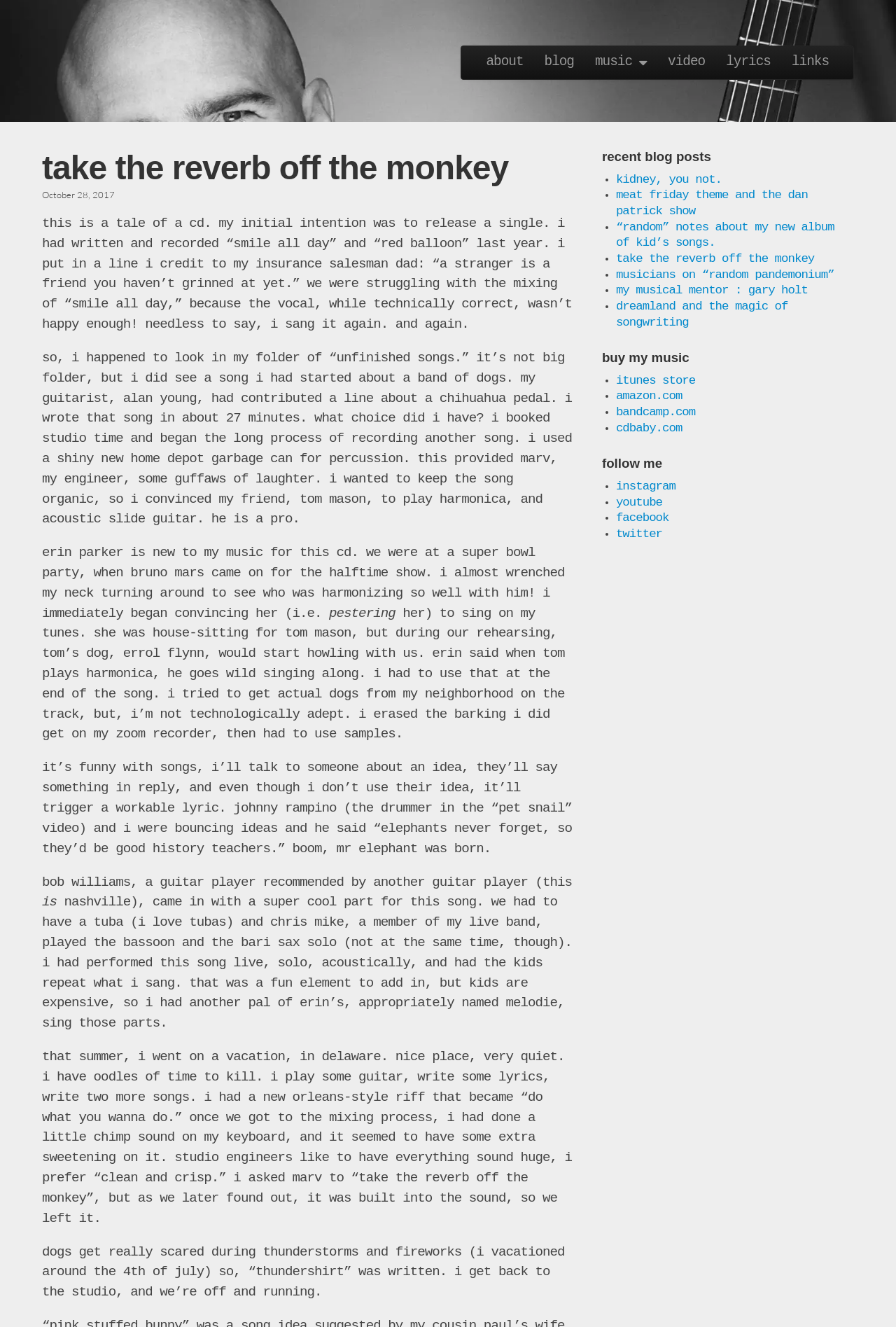Where can you buy Bill Crosby's music?
Please provide a single word or phrase in response based on the screenshot.

iTunes Store, Amazon.com, Bandcamp.com, CDBaby.com